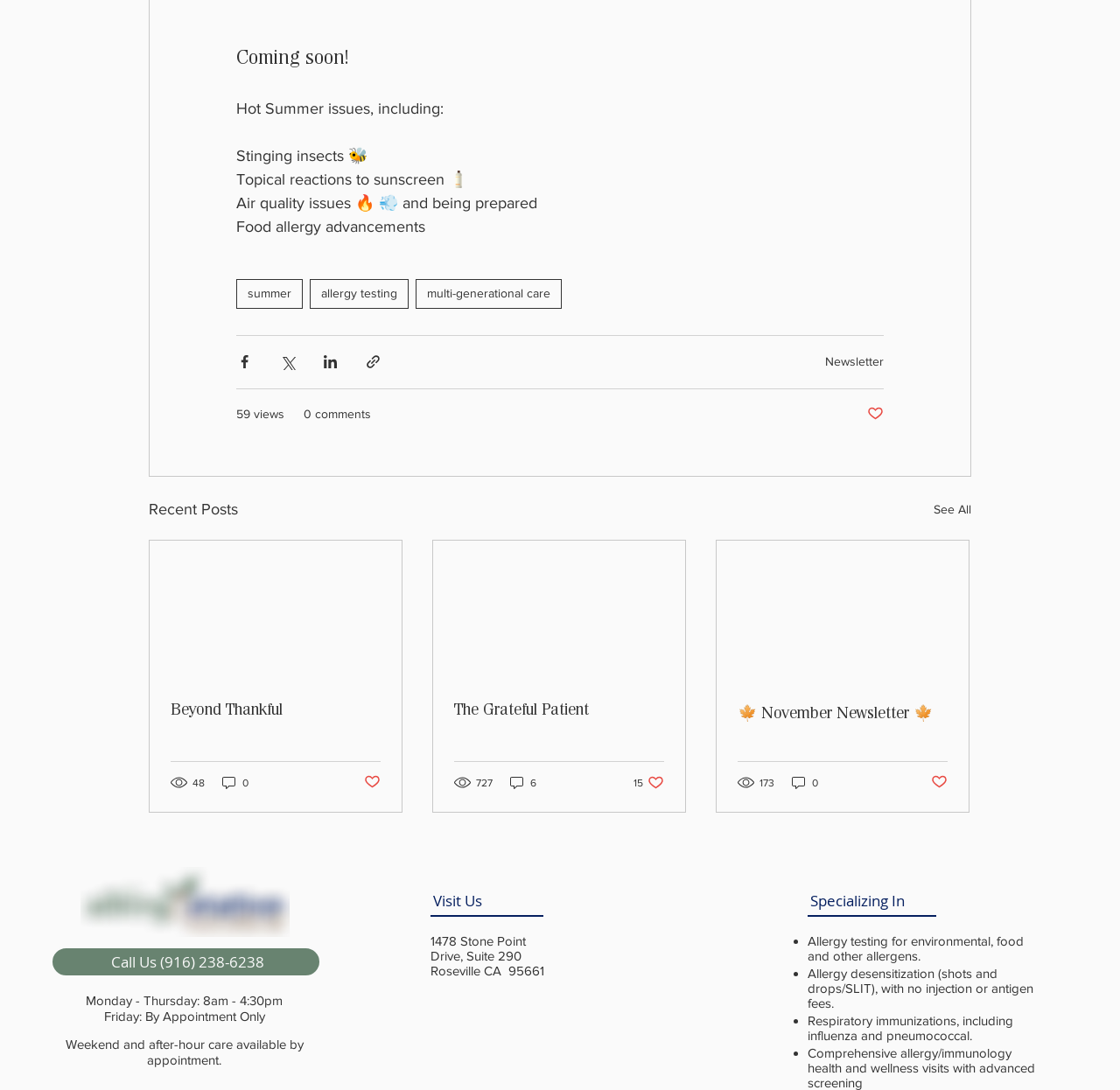Please determine the bounding box coordinates of the area that needs to be clicked to complete this task: 'Visit the 'The Allergy Station, Roseville, CA' website'. The coordinates must be four float numbers between 0 and 1, formatted as [left, top, right, bottom].

[0.384, 0.813, 0.485, 0.841]